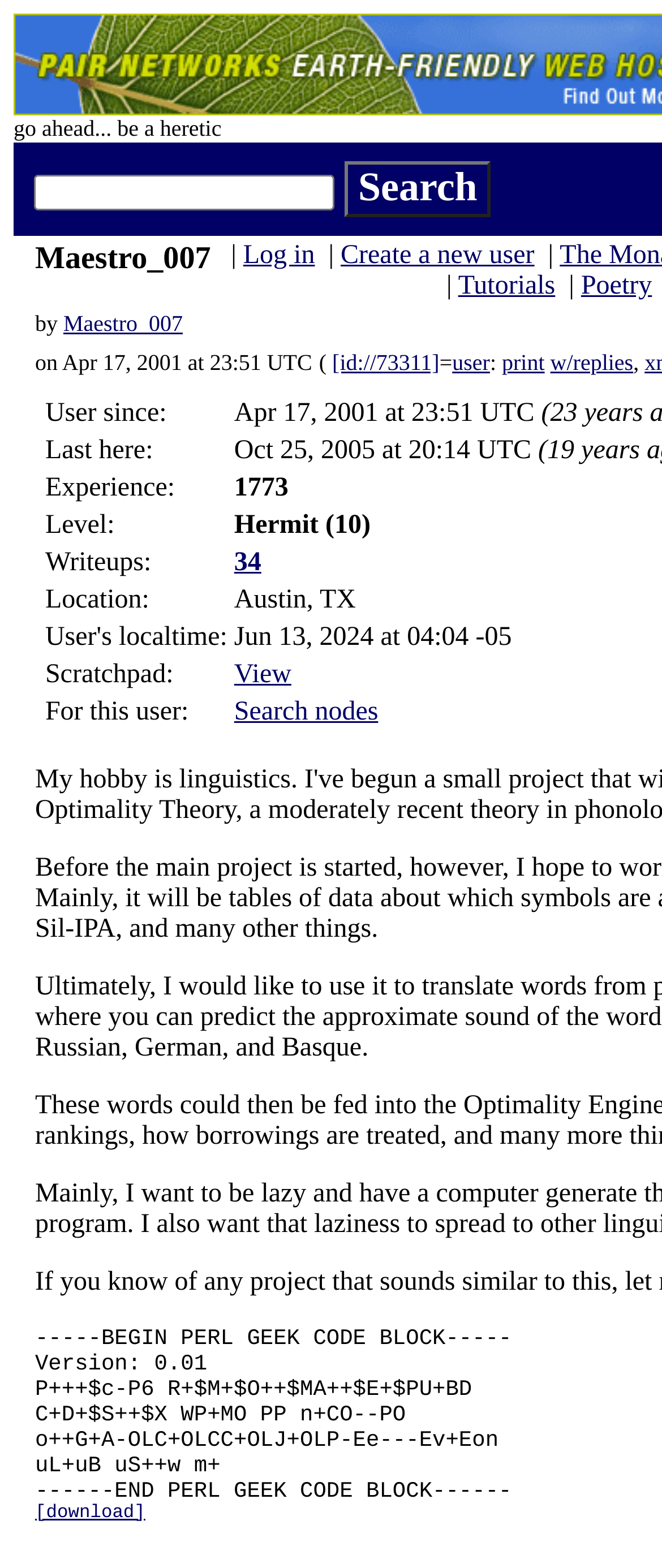What is the experience level of the user?
Using the image, provide a detailed and thorough answer to the question.

The experience level of the user is not explicitly specified on the page, but there is a layout table cell 'Experience:' which suggests that the experience level might be available, but it is not provided.